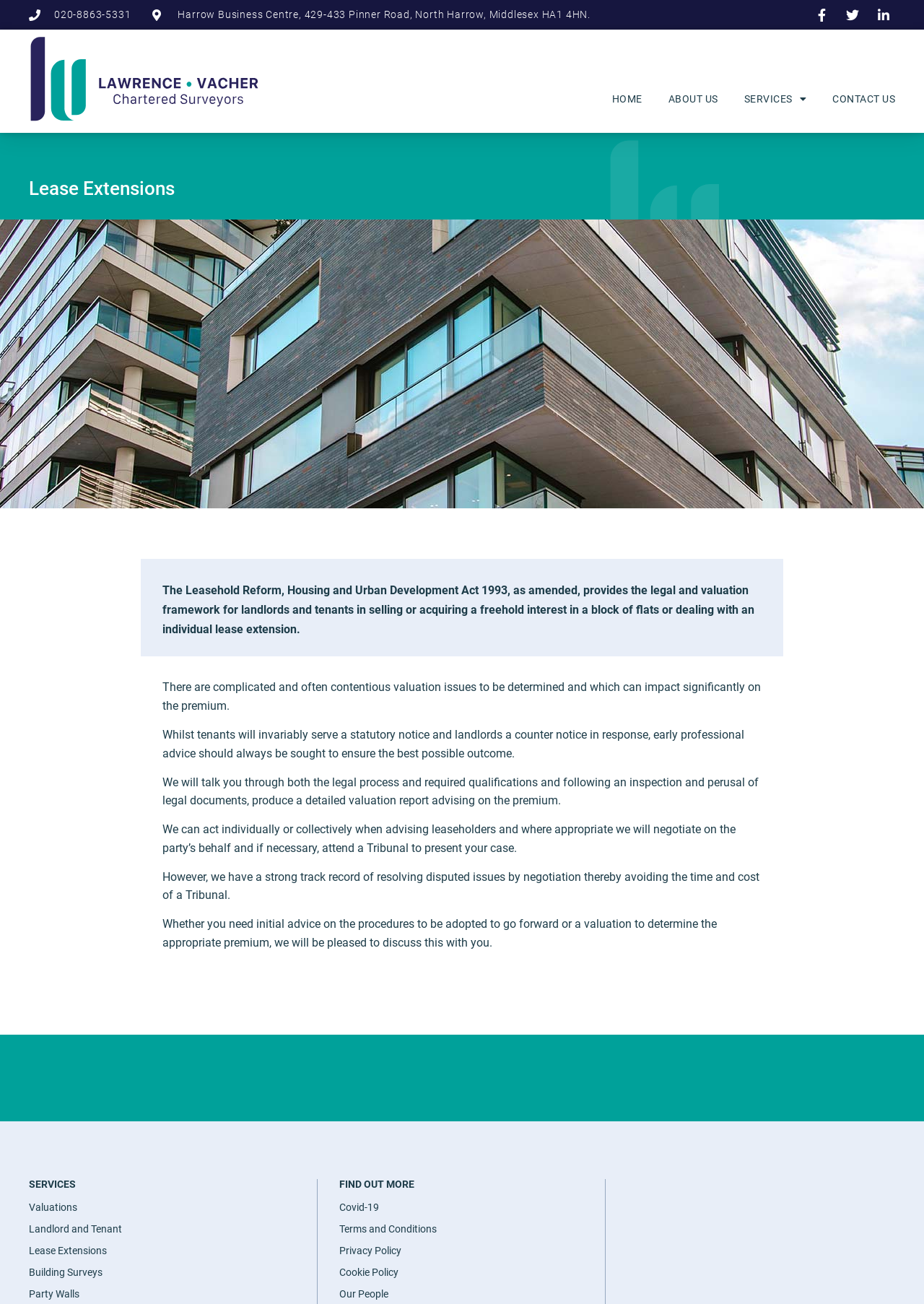Determine the bounding box coordinates for the area that should be clicked to carry out the following instruction: "Contact us".

[0.901, 0.063, 0.969, 0.088]